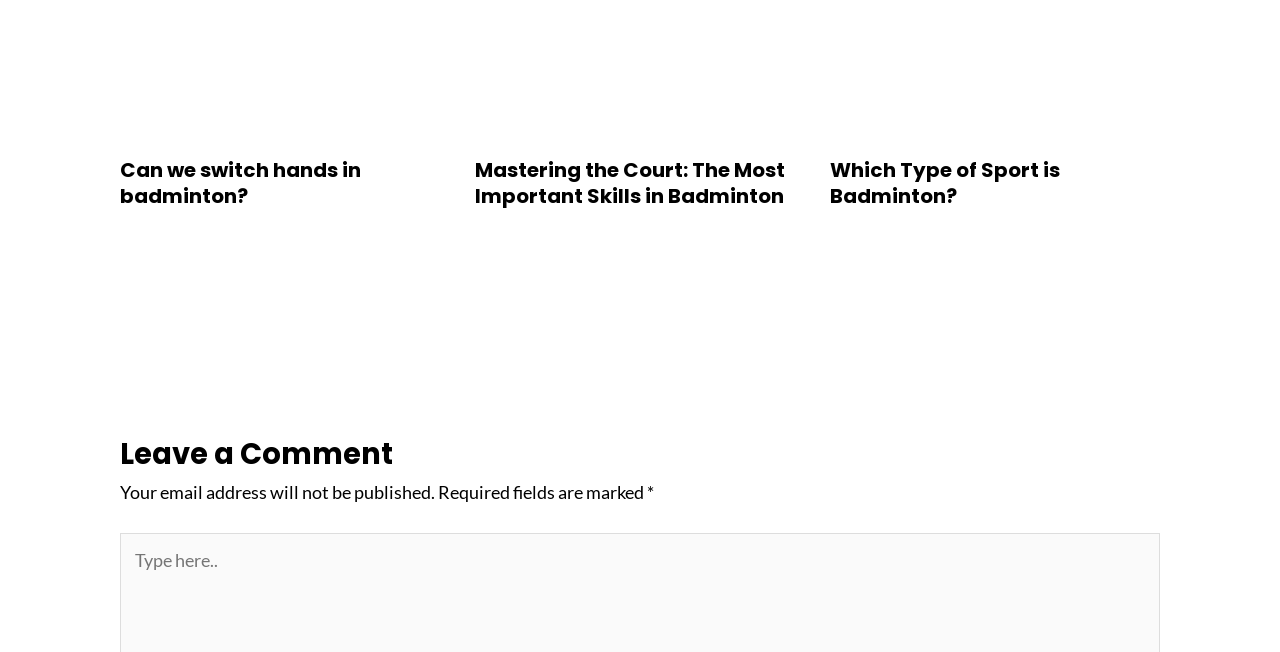Determine the bounding box coordinates for the area you should click to complete the following instruction: "Explore the type of sport badminton is".

[0.648, 0.05, 0.906, 0.084]